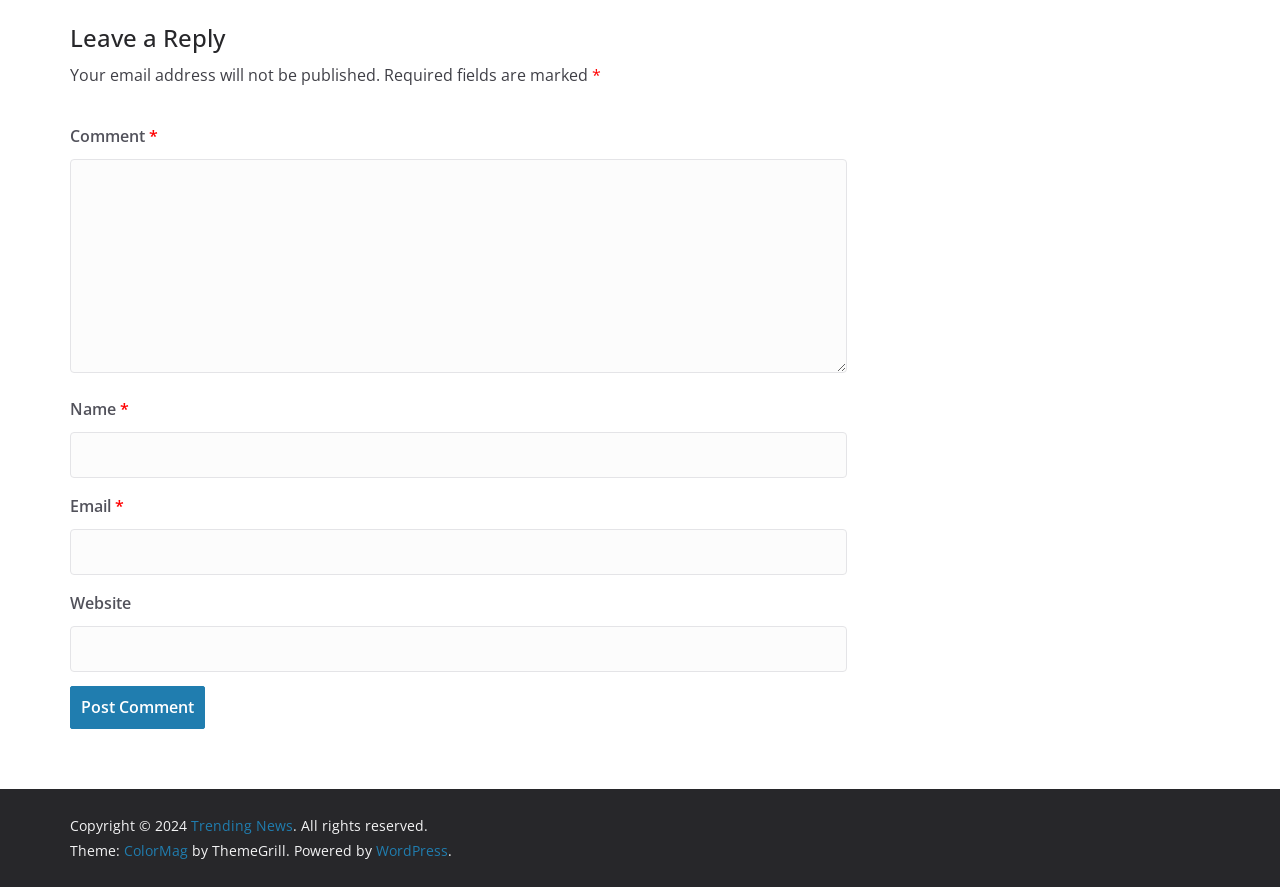Please identify the bounding box coordinates of the element's region that needs to be clicked to fulfill the following instruction: "enter your name". The bounding box coordinates should consist of four float numbers between 0 and 1, i.e., [left, top, right, bottom].

[0.055, 0.487, 0.662, 0.539]